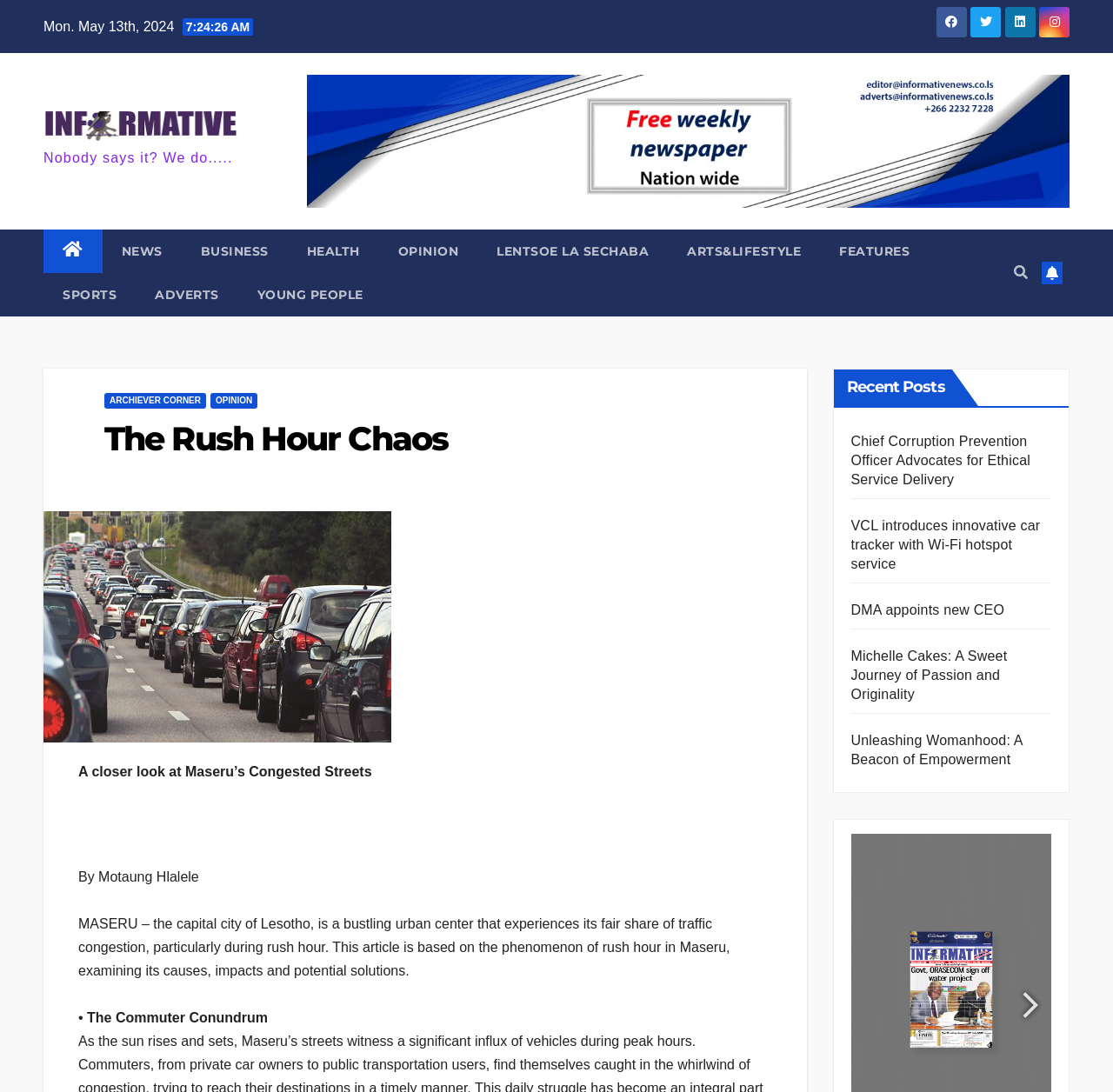Provide your answer to the question using just one word or phrase: How many links are there in the top navigation menu?

9